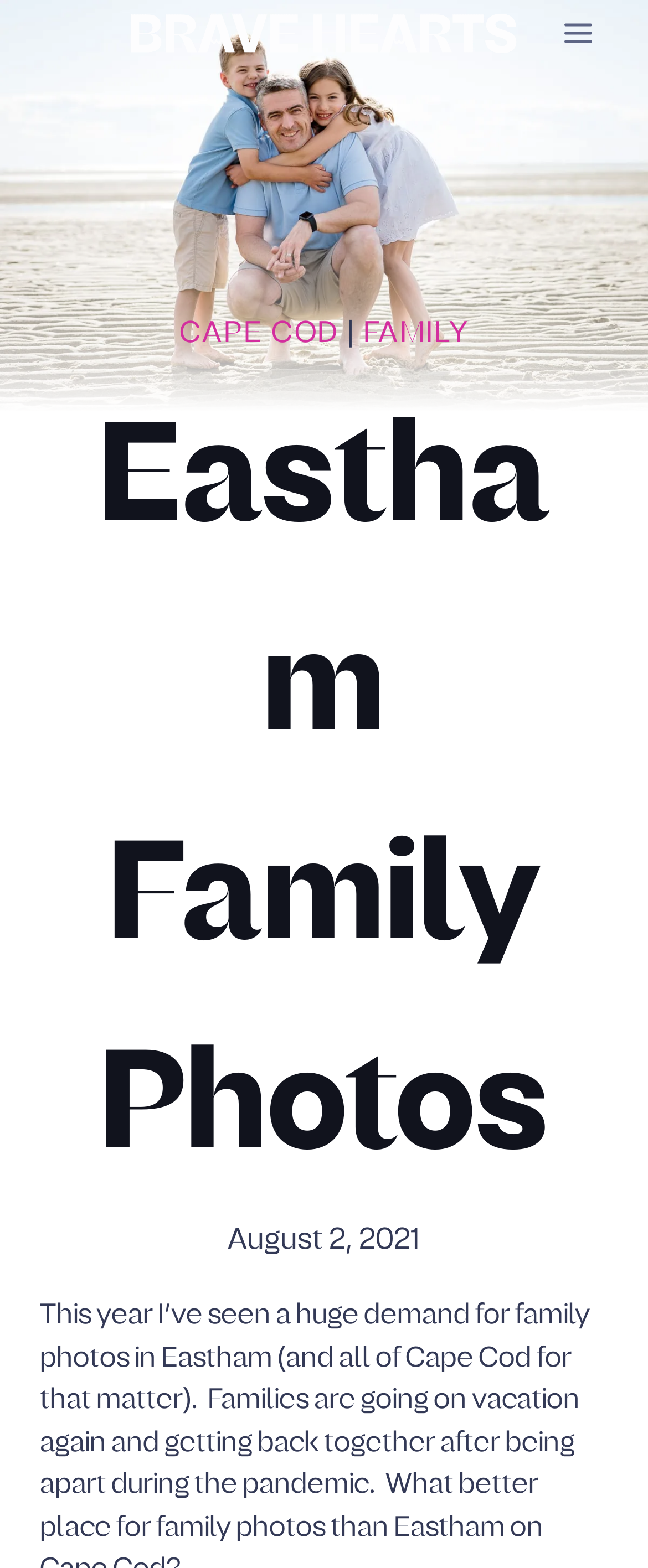Please find the bounding box coordinates in the format (top-left x, top-left y, bottom-right x, bottom-right y) for the given element description. Ensure the coordinates are floating point numbers between 0 and 1. Description: Family

[0.561, 0.202, 0.723, 0.221]